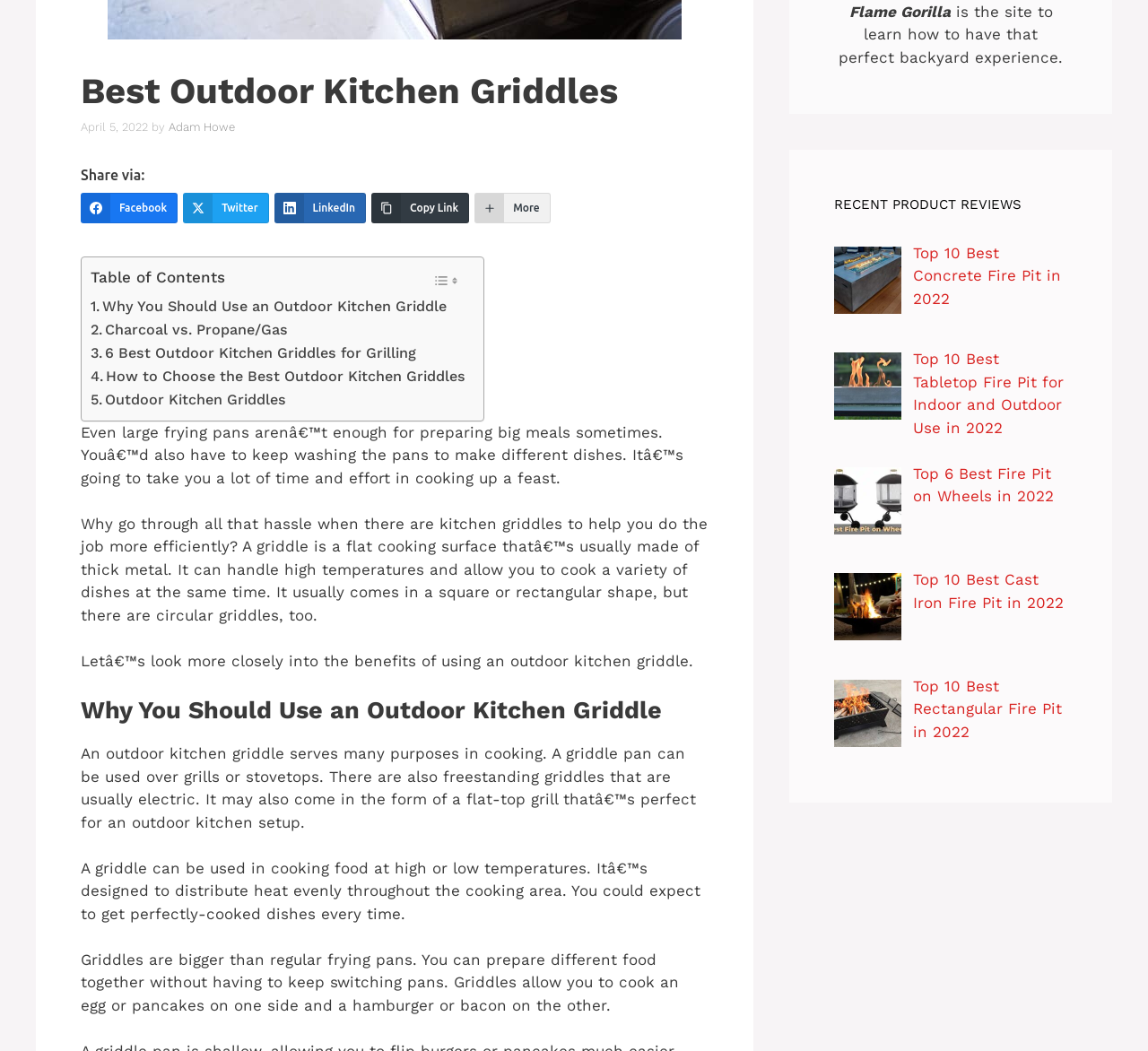Given the webpage screenshot, identify the bounding box of the UI element that matches this description: "Adam Howe".

[0.147, 0.115, 0.205, 0.128]